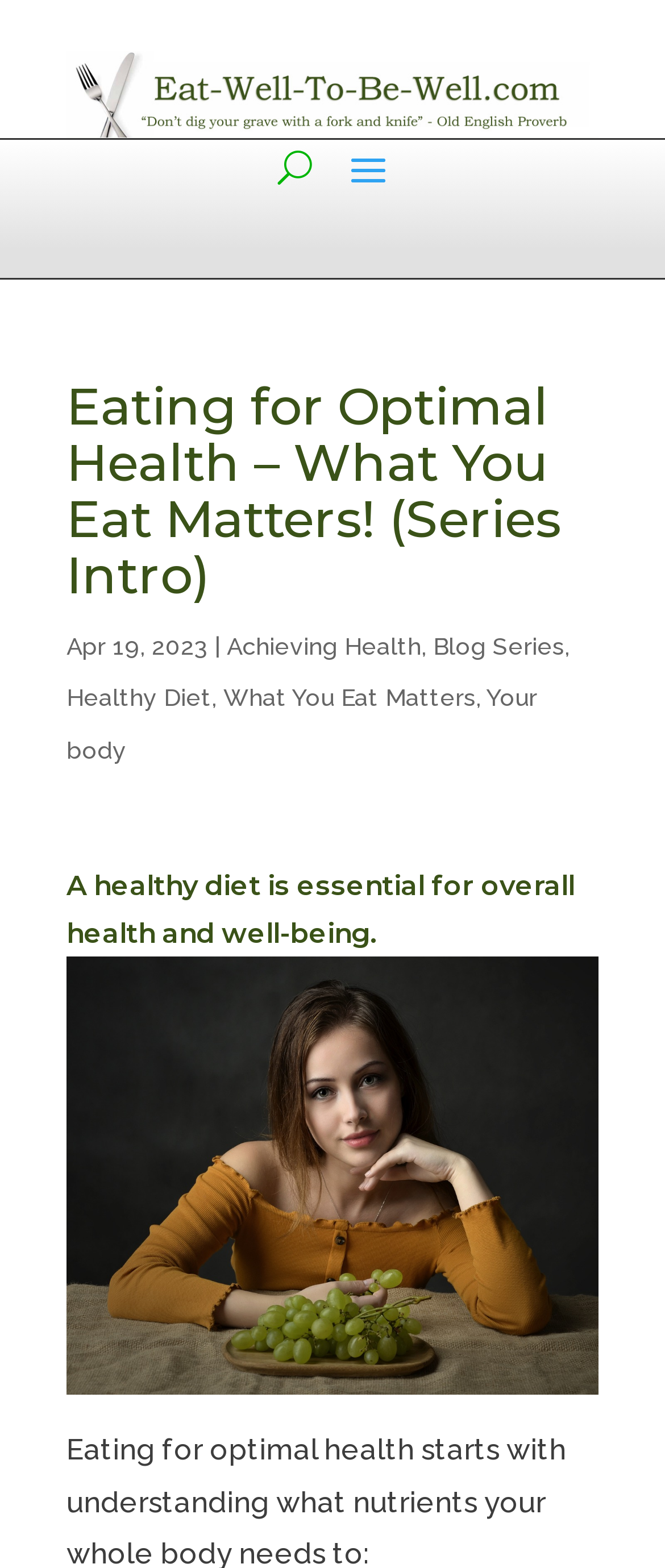Describe all significant elements and features of the webpage.

The webpage is focused on the topic of eating for optimal health, with a prominent image at the top titled "Eat Well to Be Well" that takes up most of the width of the page. Below the image, there is a button labeled "U" positioned near the center of the page.

The main heading "Eating for Optimal Health – What You Eat Matters! (Series Intro)" is located below the button, spanning the full width of the page. Underneath the heading, there is a section with a date "Apr 19, 2023" followed by a series of links, including "Achieving Health", "Blog Series", and "Healthy Diet", separated by commas and vertical lines.

Further down the page, there is another heading "A healthy diet is essential for overall health and well-being." that spans the full width of the page. Below this heading, there is a large image titled "Eating for Optimal Health" that takes up most of the width and height of the page.

There are a total of two images, two headings, one button, and five links on the page. The elements are arranged in a clear and organized manner, with ample whitespace between them.